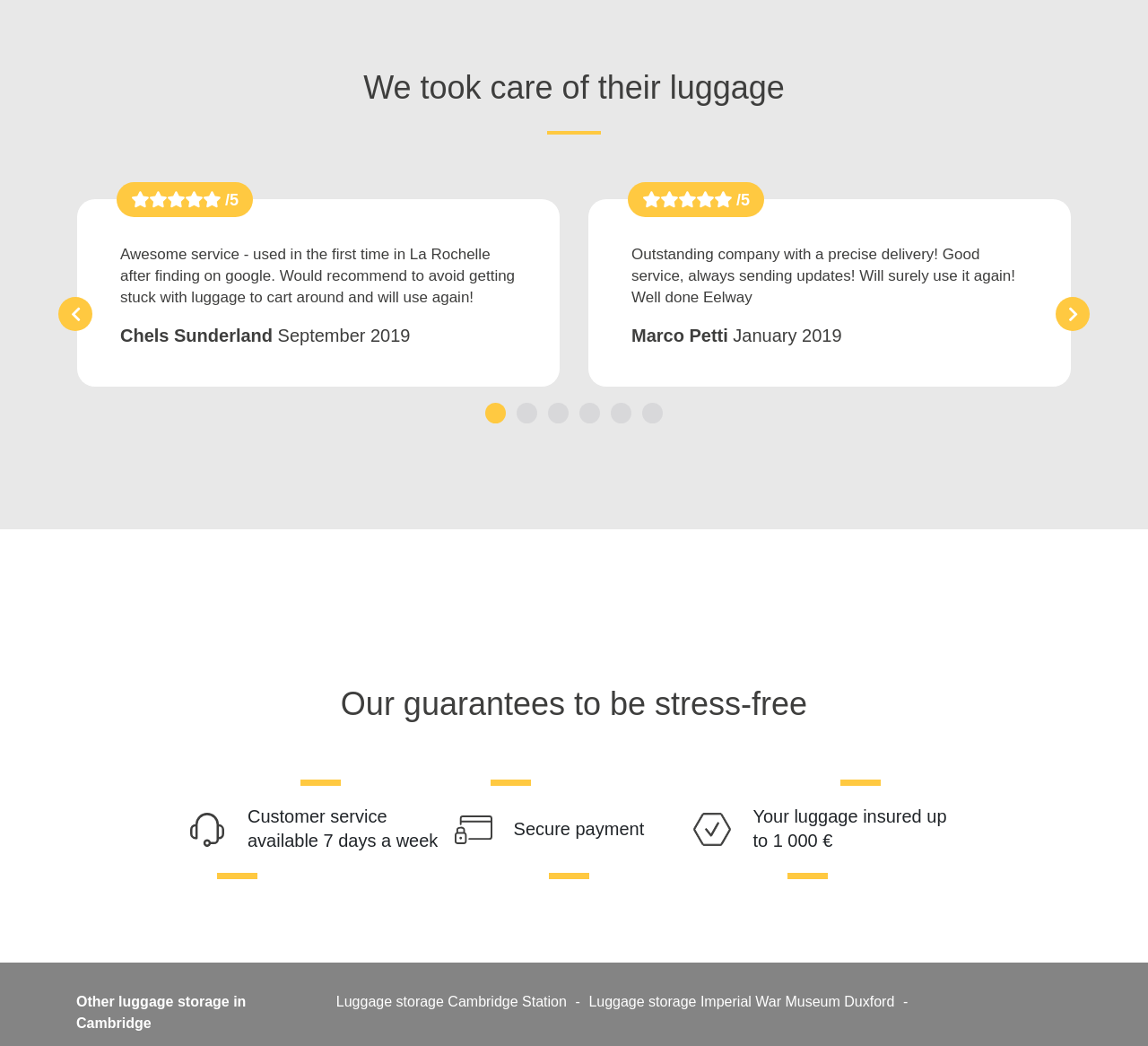Where is the luggage storage service available?
Kindly offer a comprehensive and detailed response to the question.

The luggage storage service is available in Cambridge, as indicated by the link 'Luggage storage Cambridge Station' and the text 'Other luggage storage in Cambridge'.